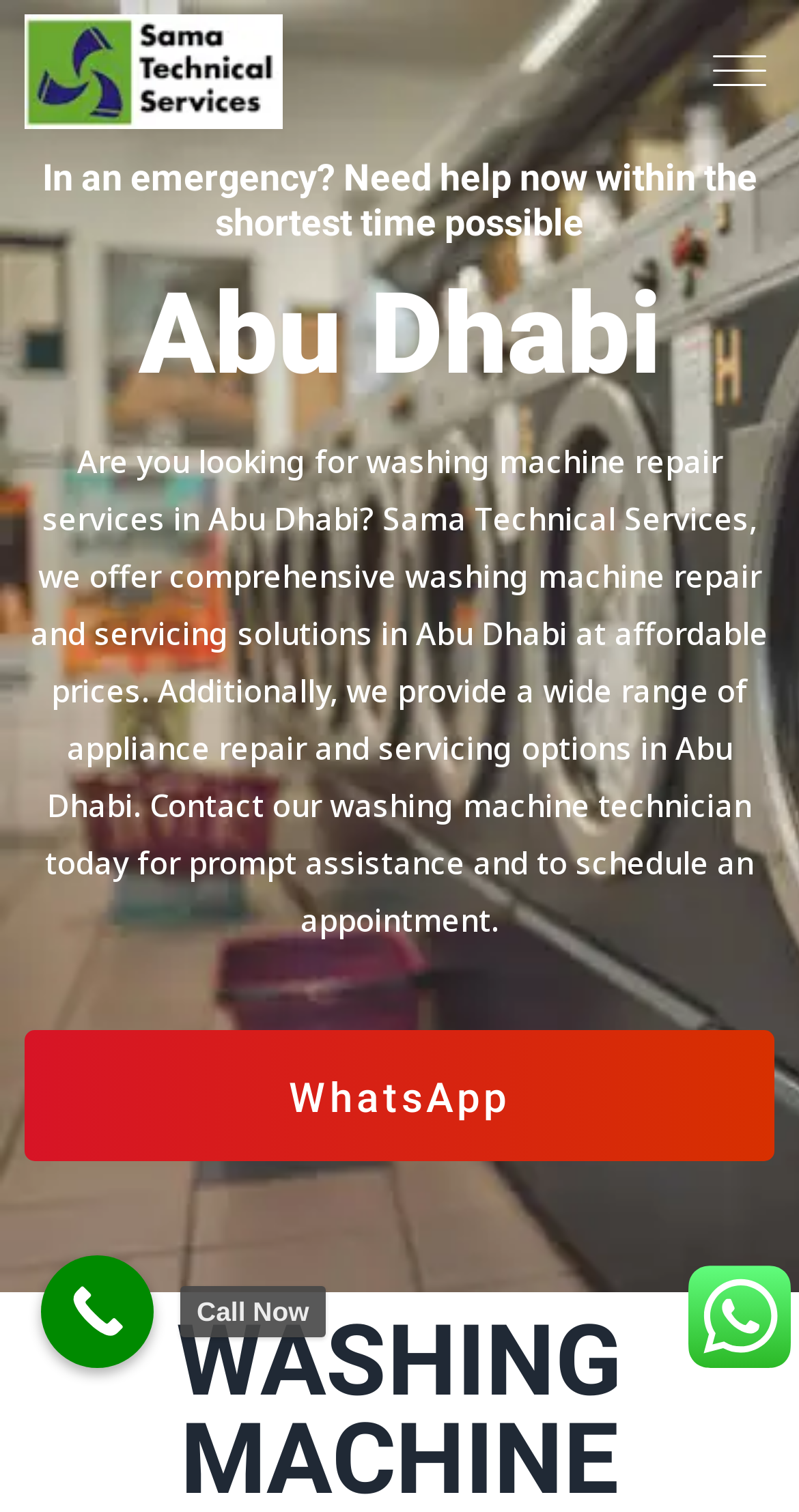Please determine the bounding box coordinates for the UI element described as: "Call Now".

[0.051, 0.83, 0.192, 0.905]